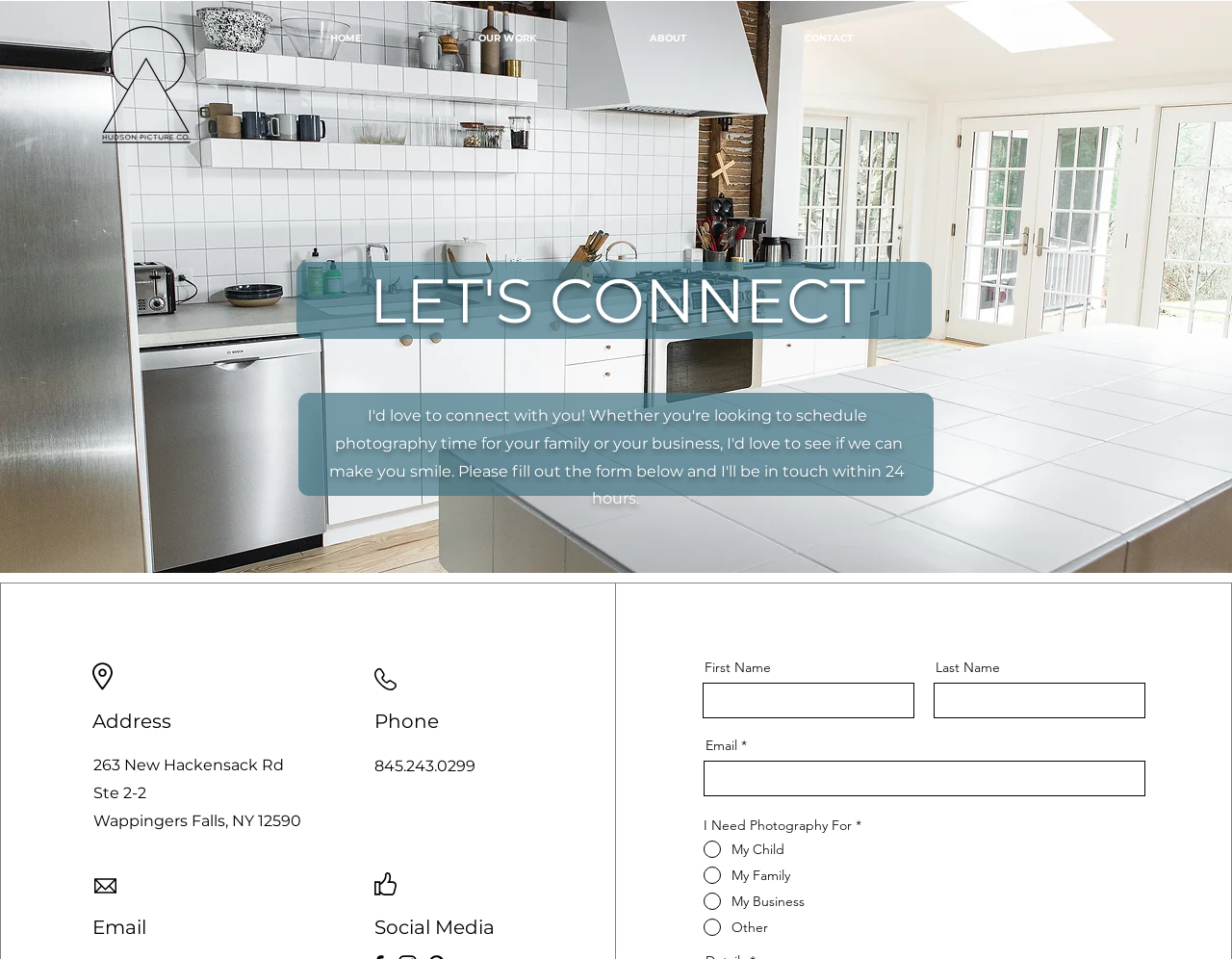Determine the bounding box coordinates of the UI element described by: "HOME".

[0.216, 0.015, 0.346, 0.065]